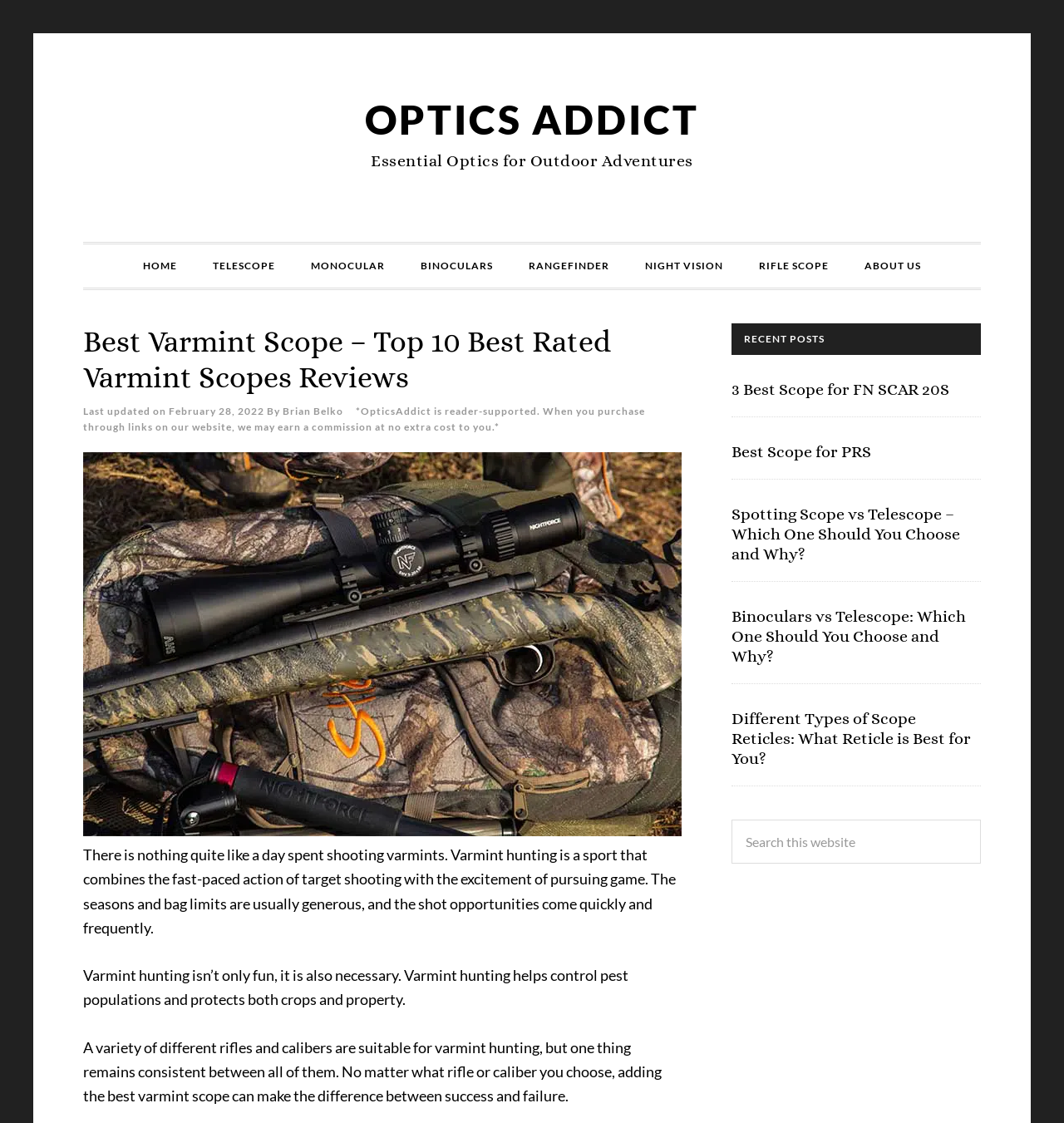Your task is to extract the text of the main heading from the webpage.

Best Varmint Scope – Top 10 Best Rated Varmint Scopes Reviews